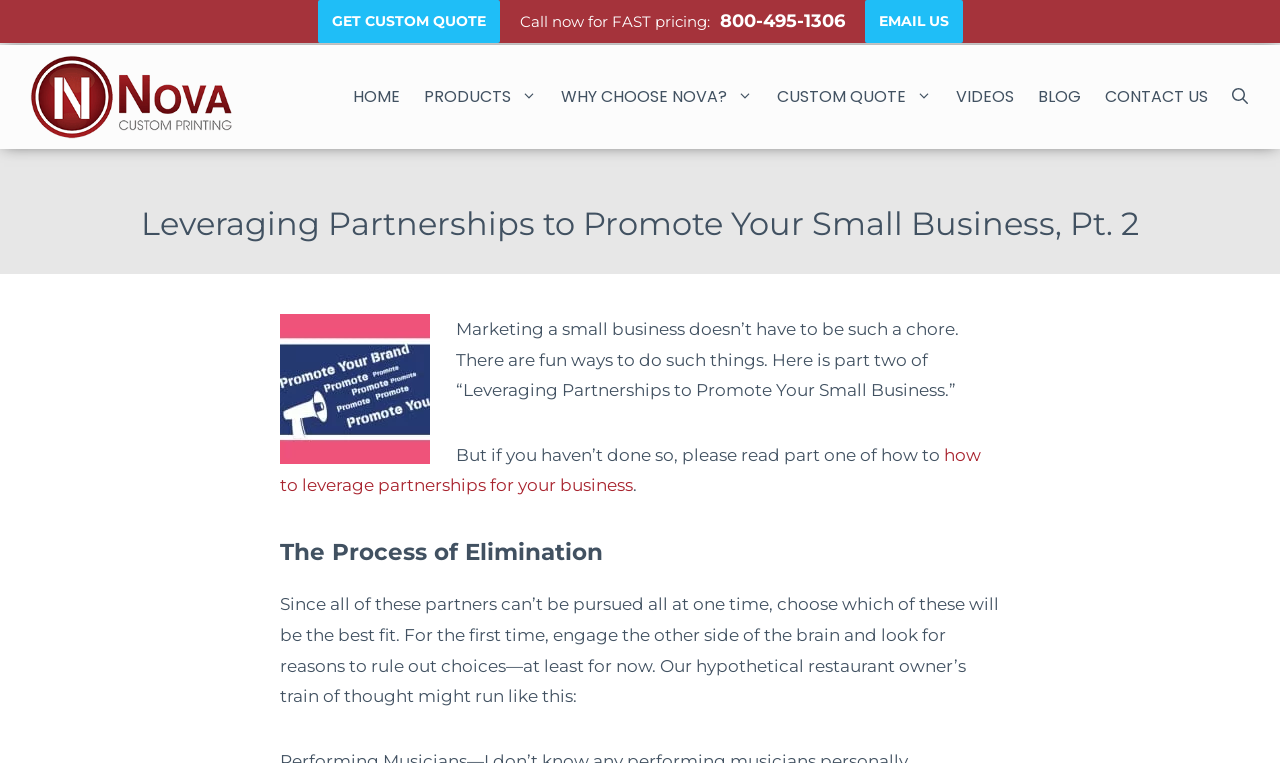Return the bounding box coordinates of the UI element that corresponds to this description: "Email us". The coordinates must be given as four float numbers in the range of 0 and 1, [left, top, right, bottom].

[0.675, 0.0, 0.752, 0.057]